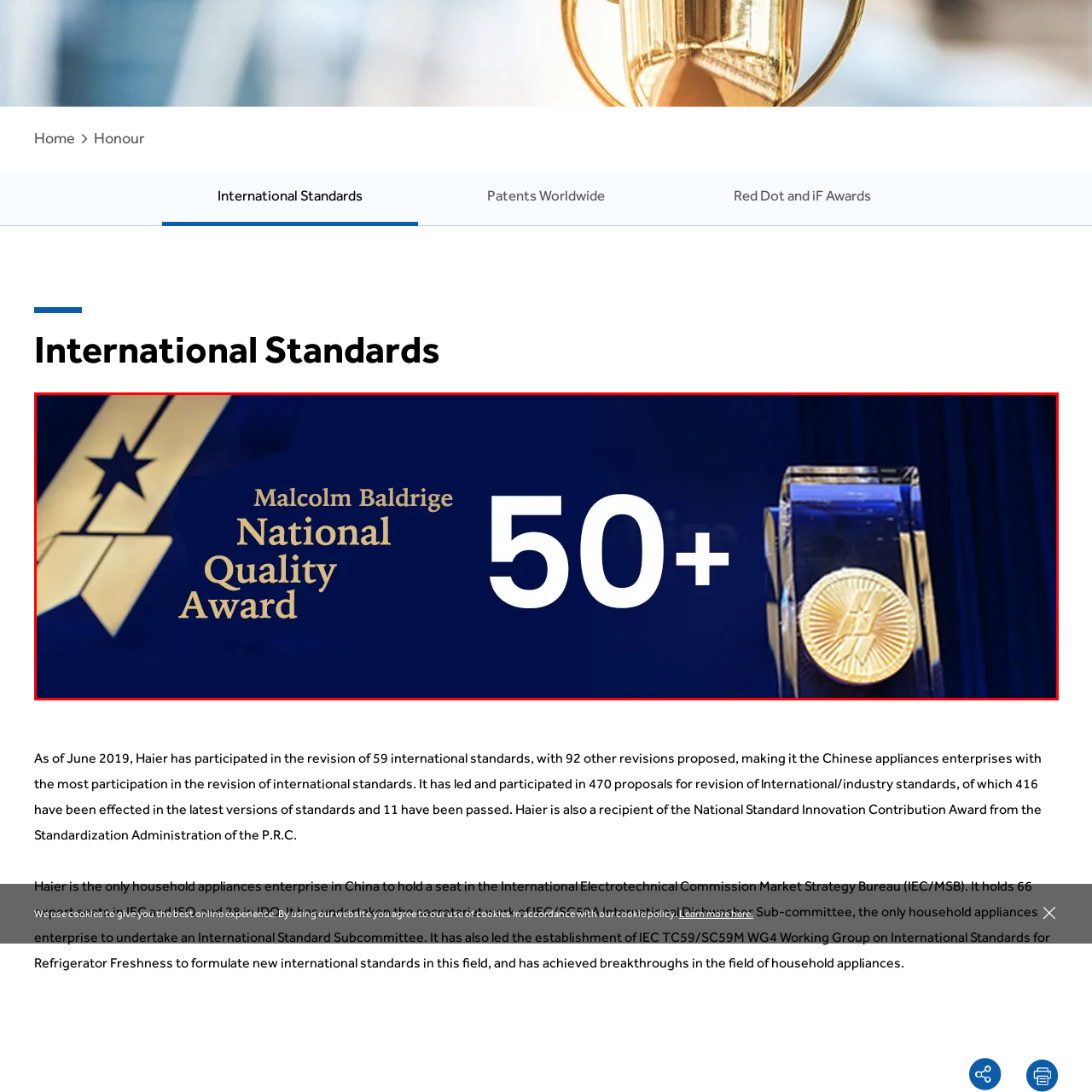Describe thoroughly what is shown in the red-bordered area of the image.

The image prominently features the prestigious Malcolm Baldrige National Quality Award, symbolizing excellence in organizational performance and quality management. Set against a rich blue background, the award's visual elements include a striking trophy on the right, emphasizing its significance. The text "Malcolm Baldrige National Quality Award" is displayed in elegant gold lettering, conveying a sense of prestige and achievement. Additionally, the bold numeral "50+" highlights the exceptional number of awards received, showcasing the dedication and commitment to quality and improvement by the organization. The overall design radiates professionalism and achievement, making it clear that this award represents a pinnacle of success in quality management standards.